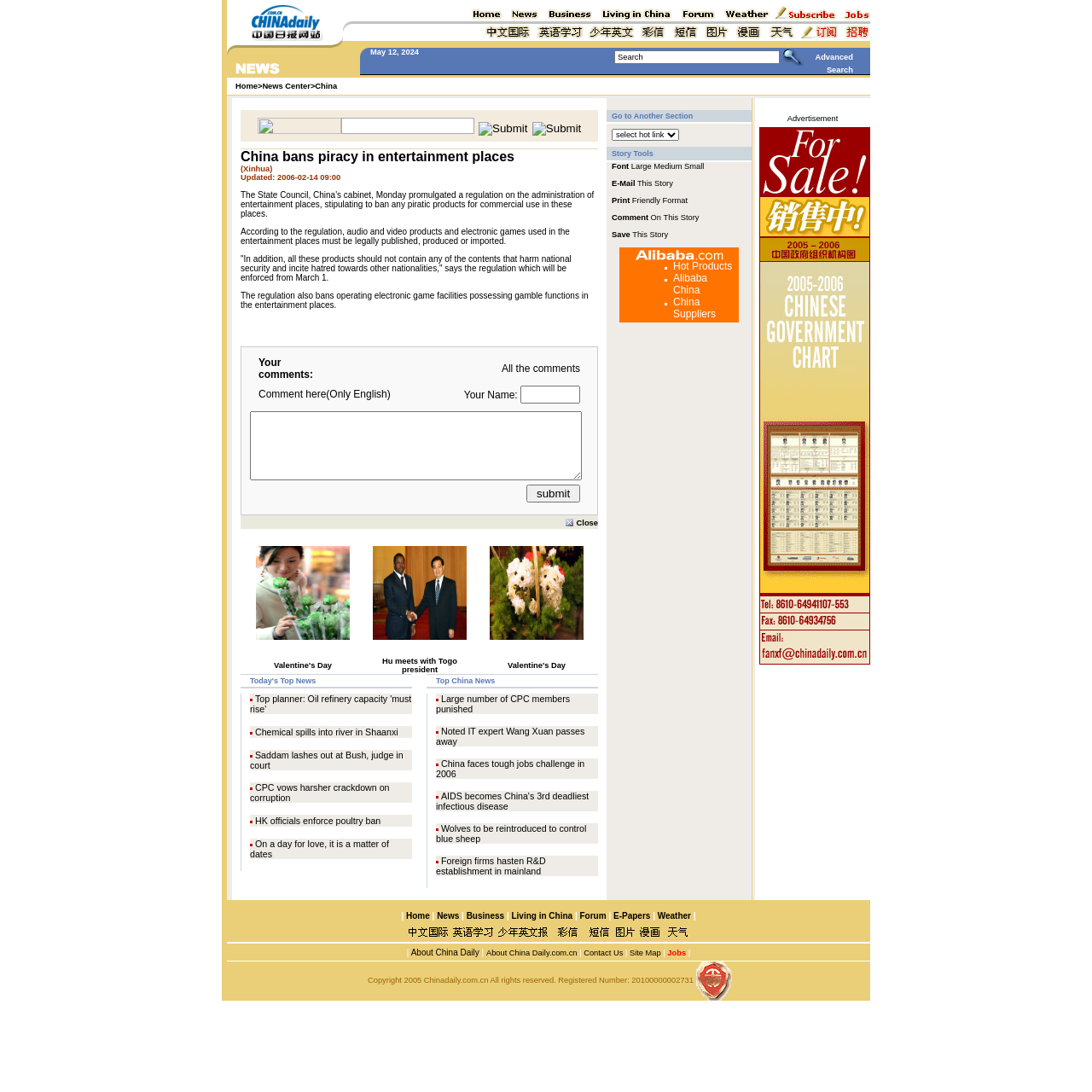Identify the coordinates of the bounding box for the element that must be clicked to accomplish the instruction: "Click the 'News Center' link".

[0.24, 0.075, 0.284, 0.083]